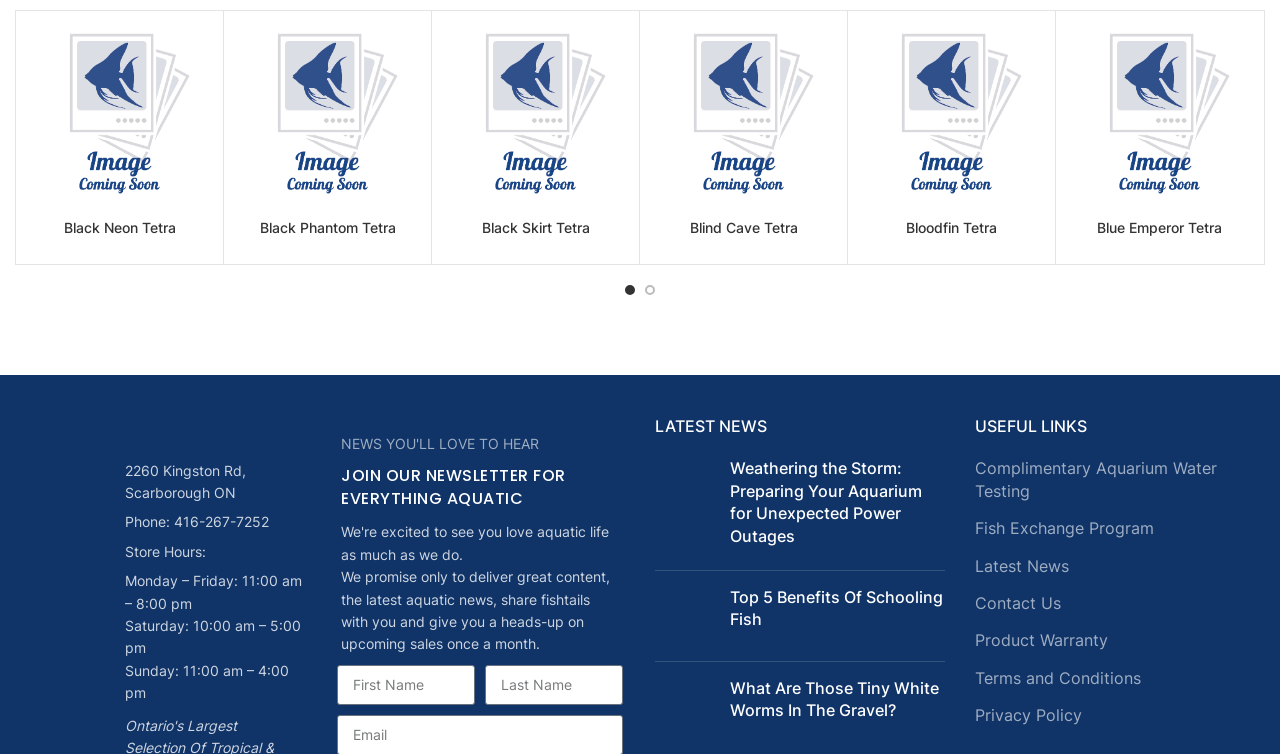Determine the bounding box coordinates of the clickable region to follow the instruction: "Subscribe to the newsletter".

[0.266, 0.617, 0.484, 0.677]